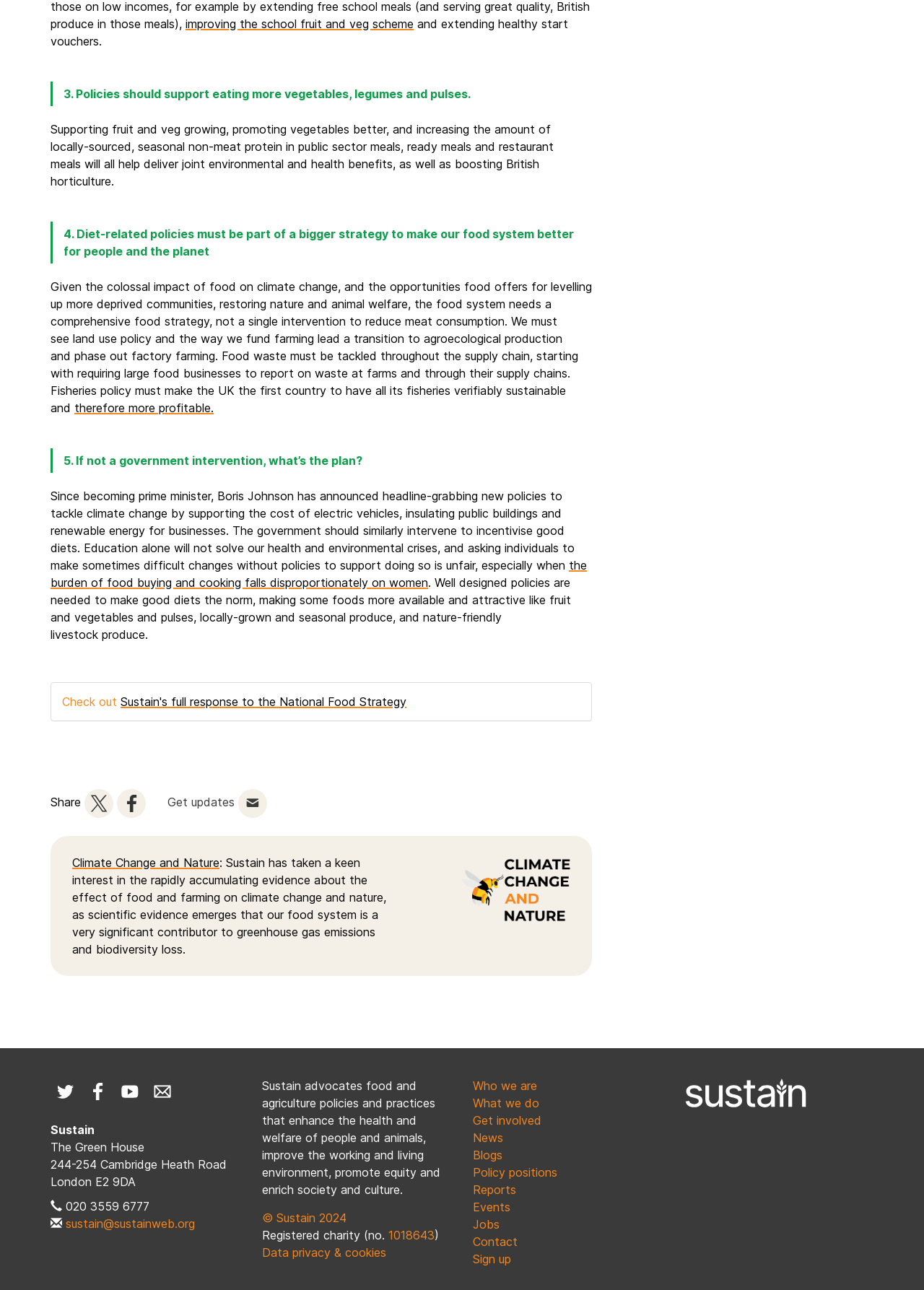Identify the bounding box coordinates of the region that needs to be clicked to carry out this instruction: "Get updates". Provide these coordinates as four float numbers ranging from 0 to 1, i.e., [left, top, right, bottom].

[0.181, 0.616, 0.254, 0.627]